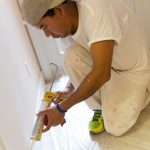What is the purpose of caulking?
Answer briefly with a single word or phrase based on the image.

Preventing gaps